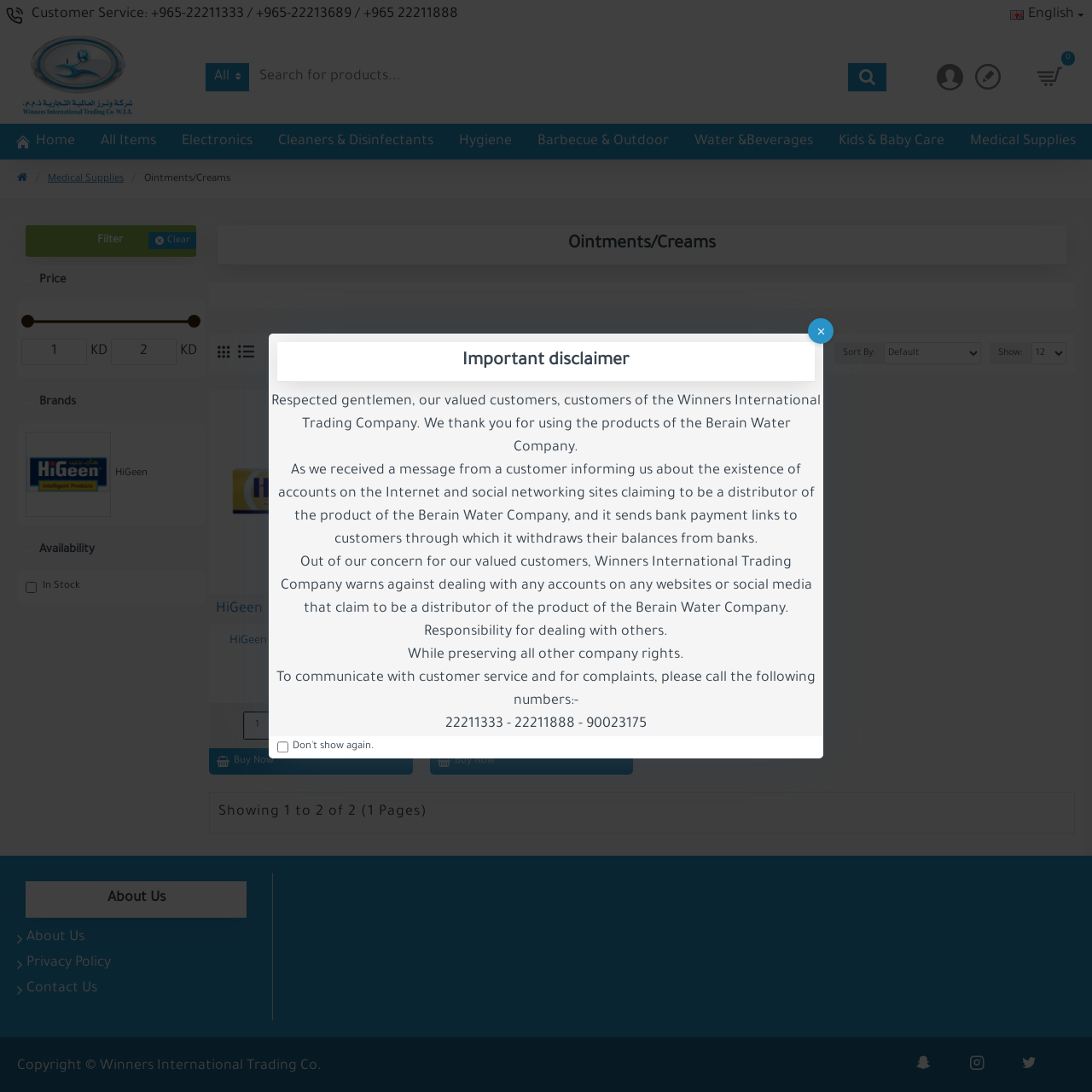Can you provide the bounding box coordinates for the element that should be clicked to implement the instruction: "go to home page"?

None